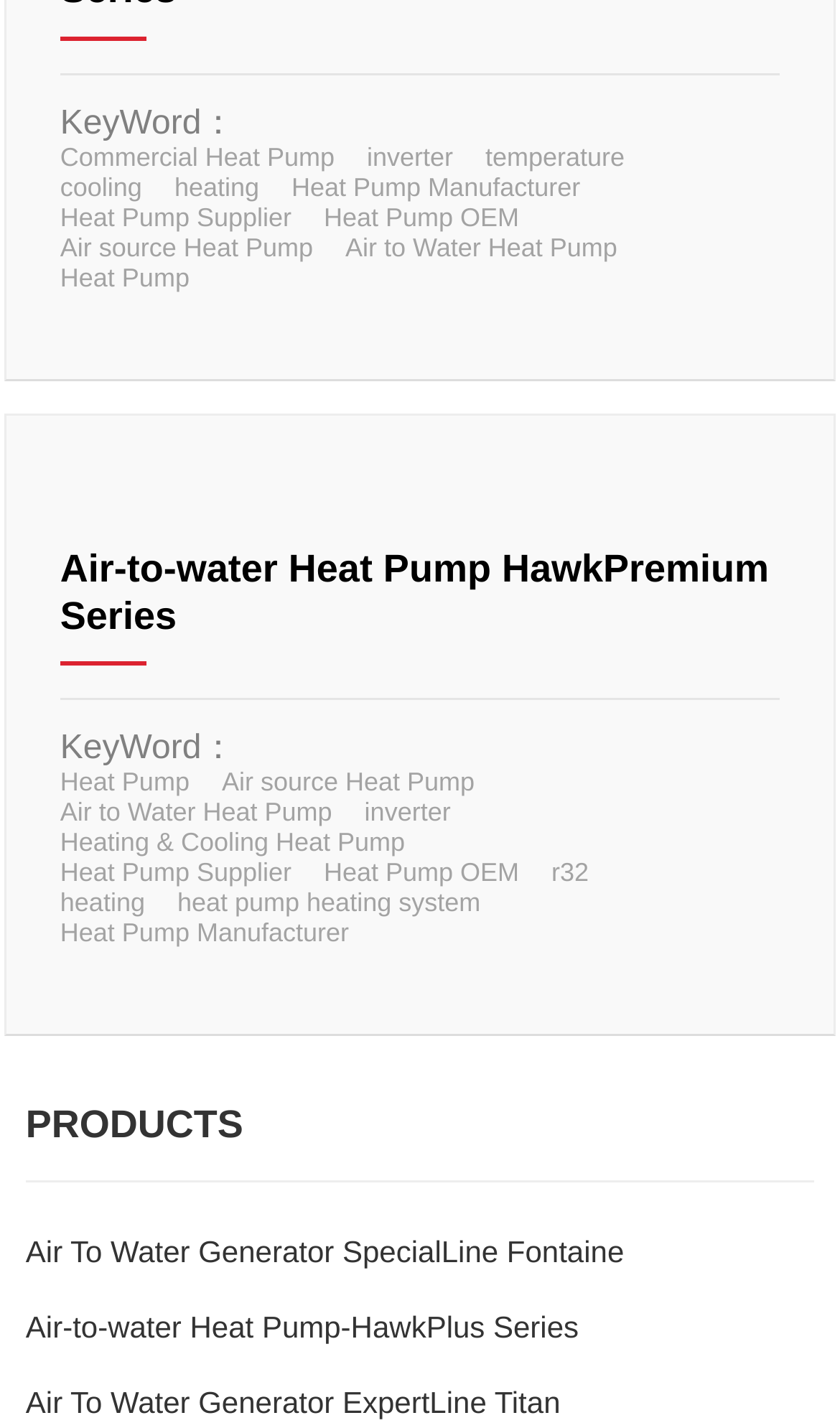Please indicate the bounding box coordinates of the element's region to be clicked to achieve the instruction: "Check Air-to-water Heat Pump-HawkPlus Series". Provide the coordinates as four float numbers between 0 and 1, i.e., [left, top, right, bottom].

[0.031, 0.918, 0.689, 0.942]